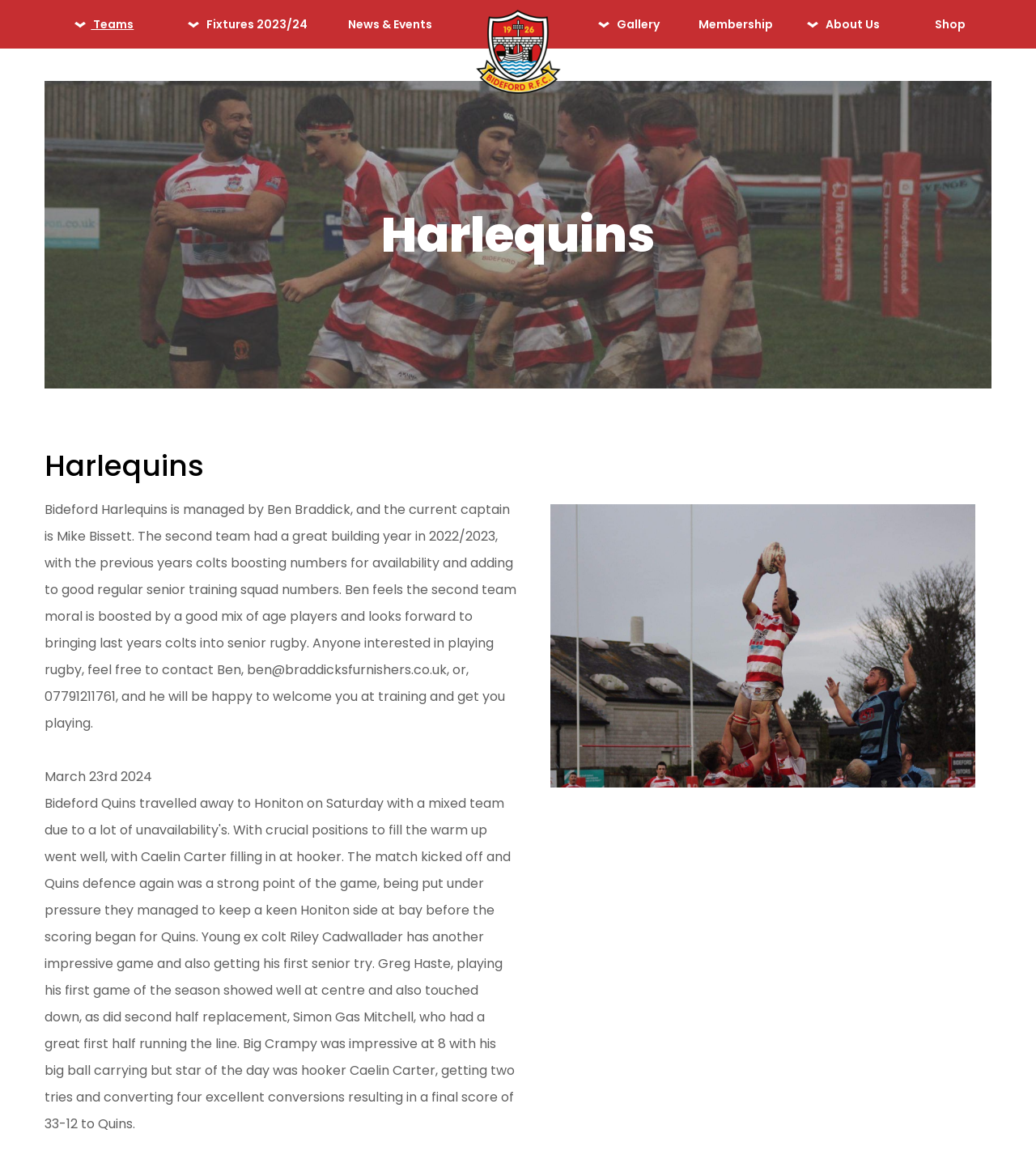Determine the bounding box coordinates of the section I need to click to execute the following instruction: "Click on the 'Chiefs' link under 'Teams'". Provide the coordinates as four float numbers between 0 and 1, i.e., [left, top, right, bottom].

[0.031, 0.069, 0.172, 0.096]